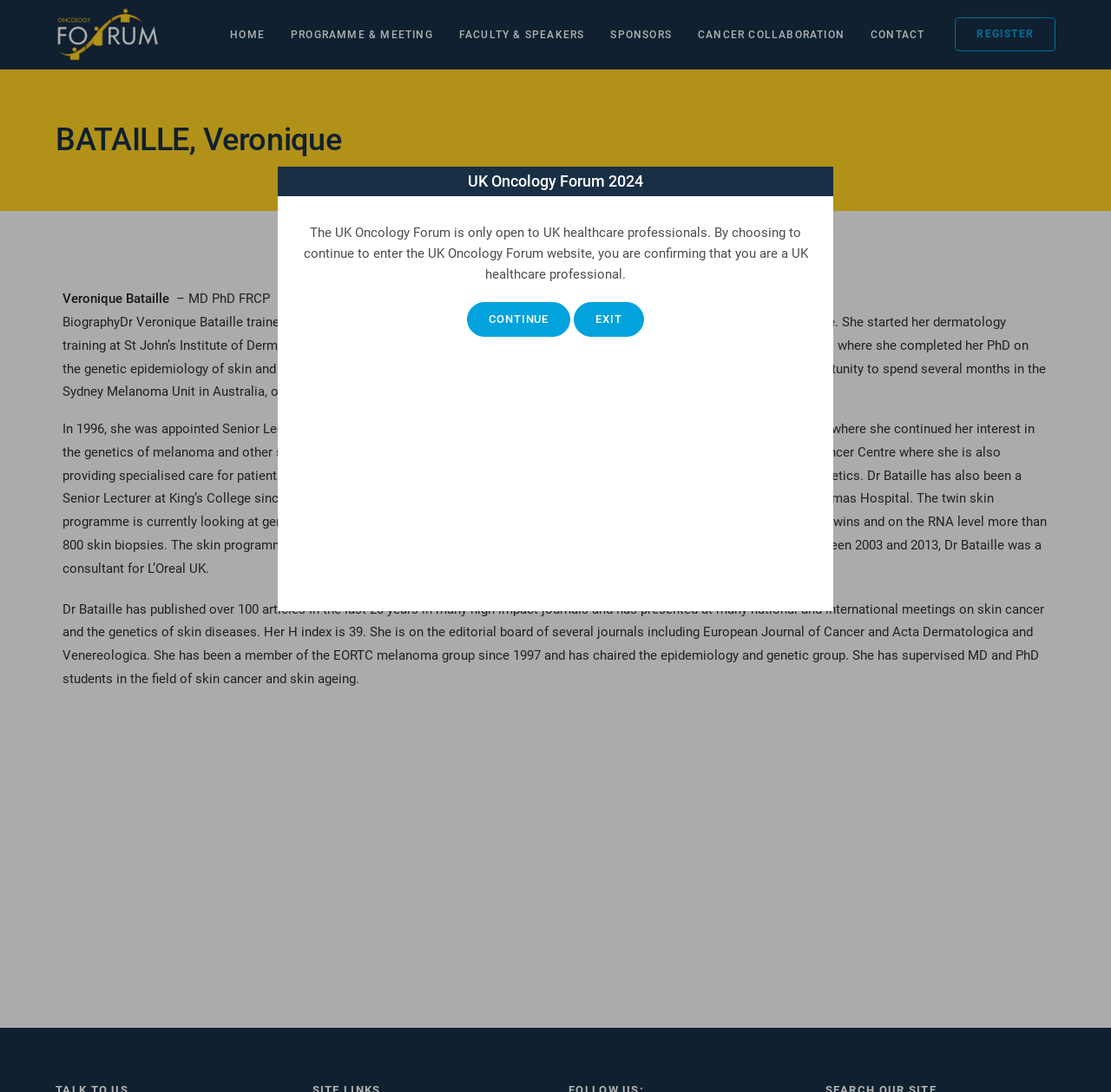Please identify the bounding box coordinates of the element's region that needs to be clicked to fulfill the following instruction: "Click the Exit button". The bounding box coordinates should consist of four float numbers between 0 and 1, i.e., [left, top, right, bottom].

[0.517, 0.276, 0.58, 0.308]